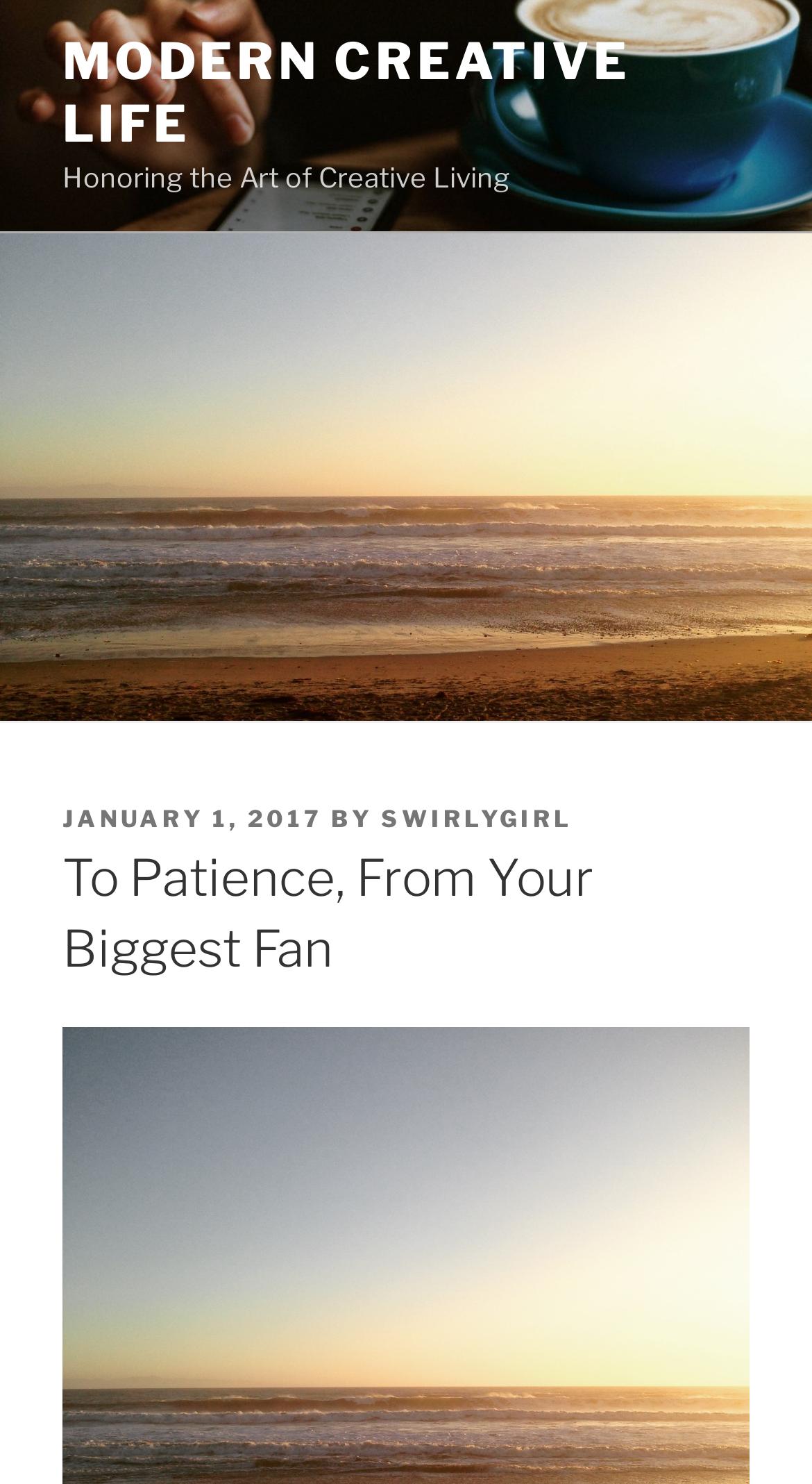When was the article posted?
Refer to the image and provide a one-word or short phrase answer.

January 1, 2017